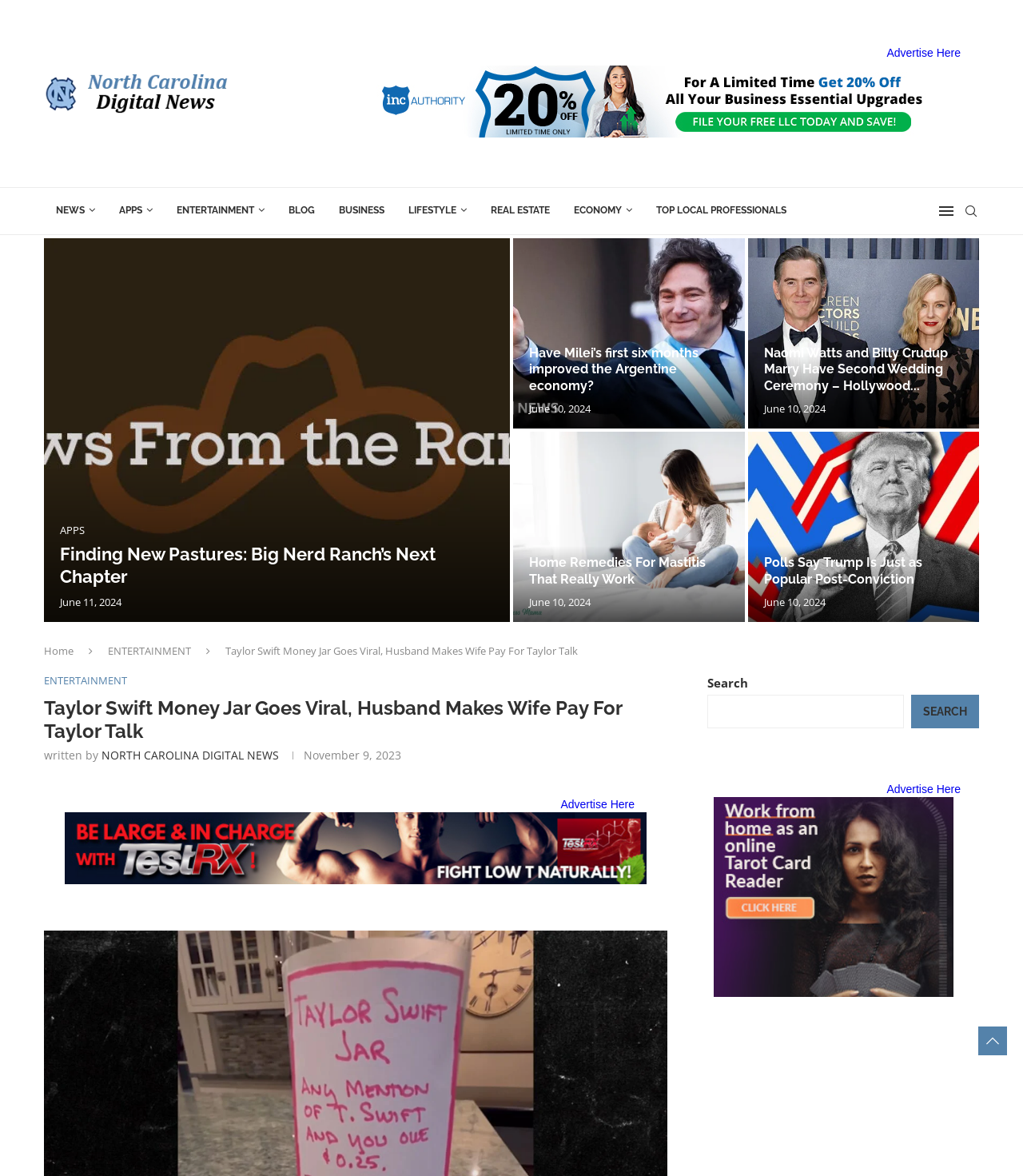Locate the bounding box coordinates of the area to click to fulfill this instruction: "Search for something". The bounding box should be presented as four float numbers between 0 and 1, in the order [left, top, right, bottom].

[0.691, 0.591, 0.884, 0.619]